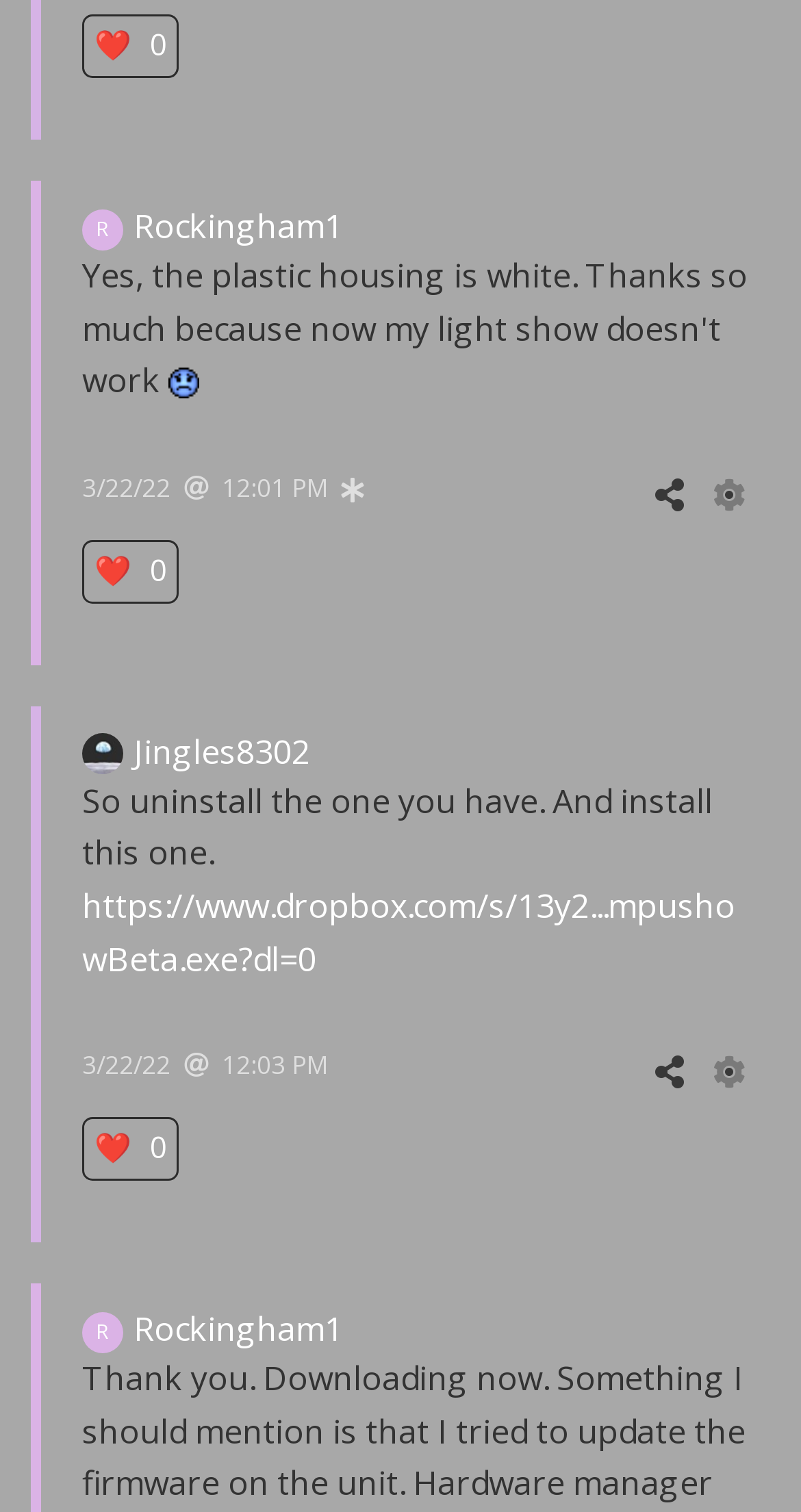Please look at the image and answer the question with a detailed explanation: What is the username of the first article?

I looked at the first 'article' element [262] and found a 'link' element [720] with the text 'Rockingham1'. This is likely the username of the first article.